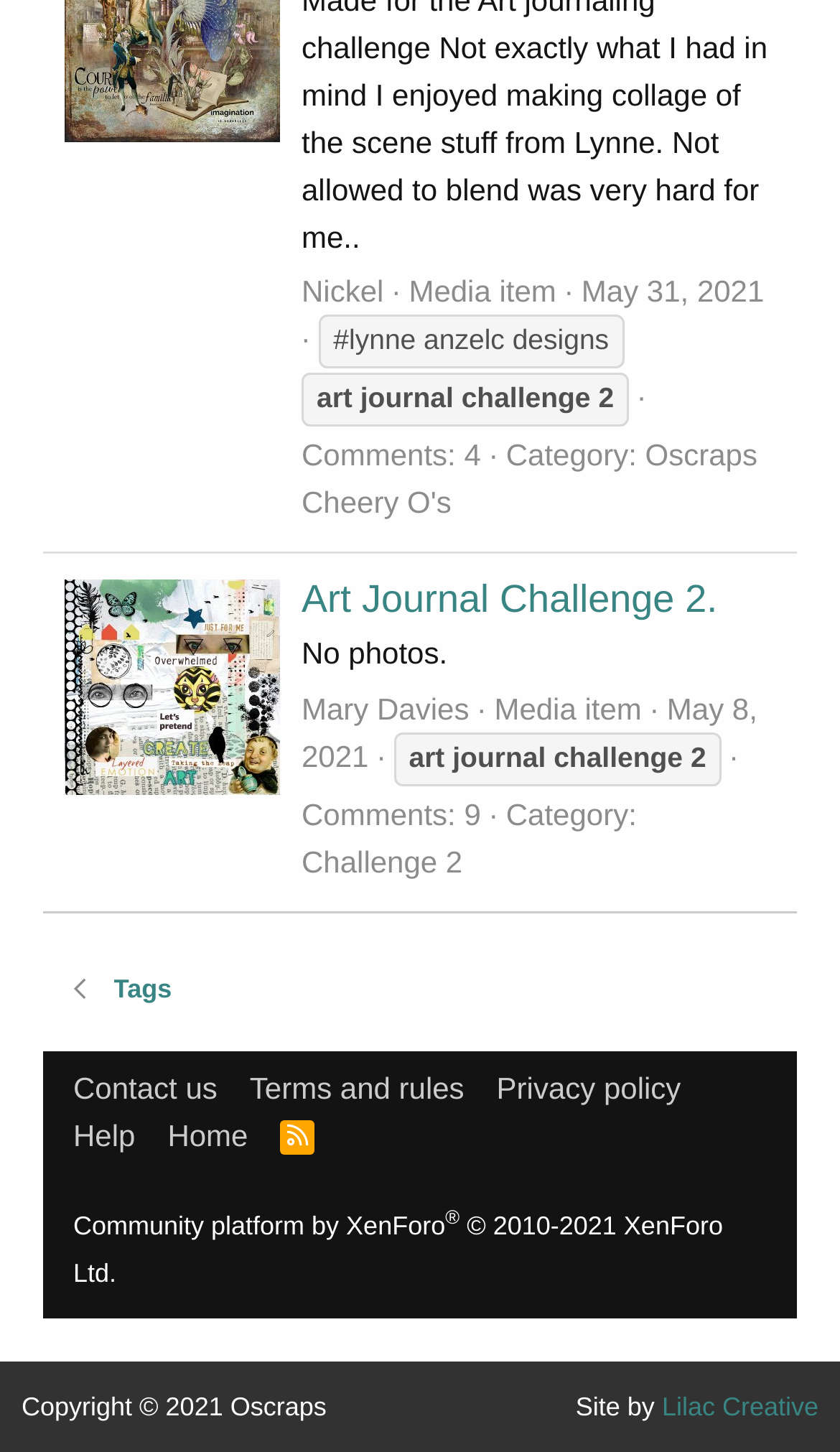Locate the bounding box coordinates of the element you need to click to accomplish the task described by this instruction: "View 'Art Journal Challenge 2.' image".

[0.077, 0.4, 0.333, 0.548]